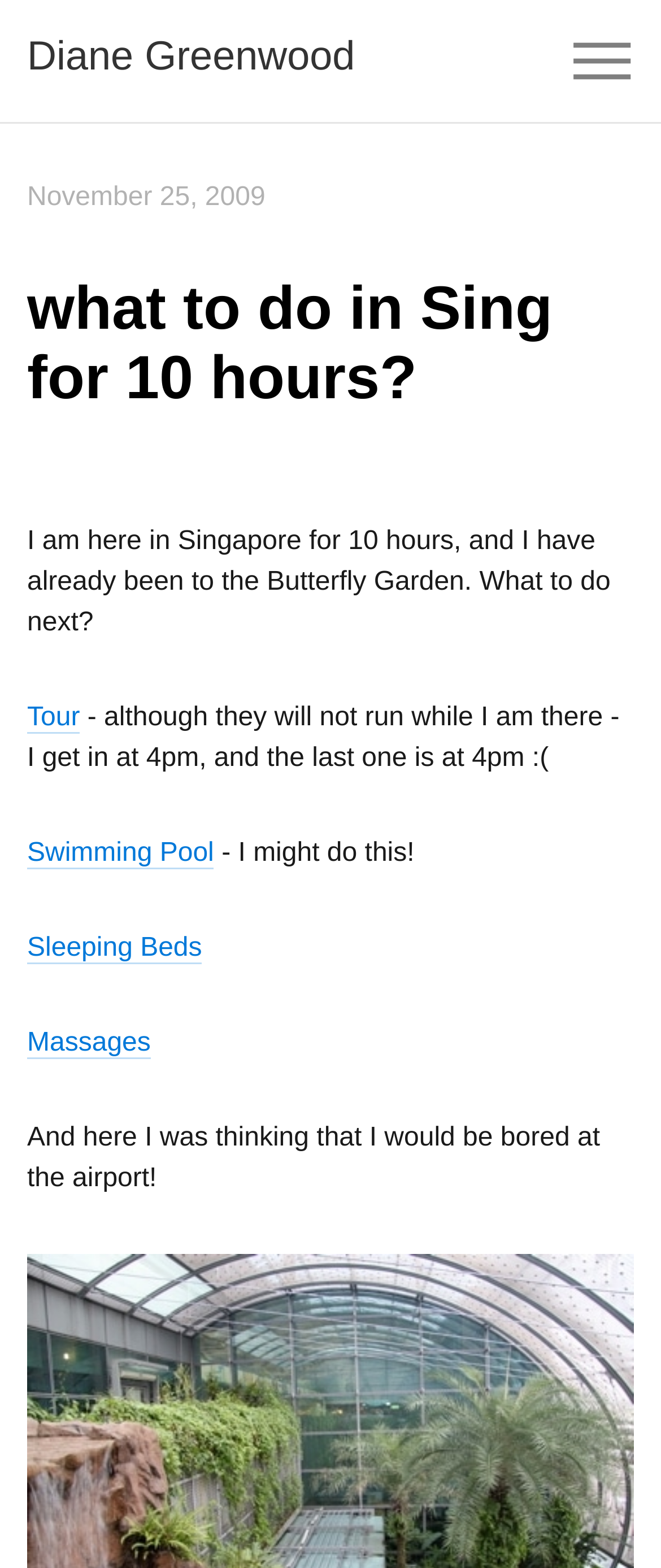Provide a brief response to the question below using a single word or phrase: 
What is the last tour time?

4pm